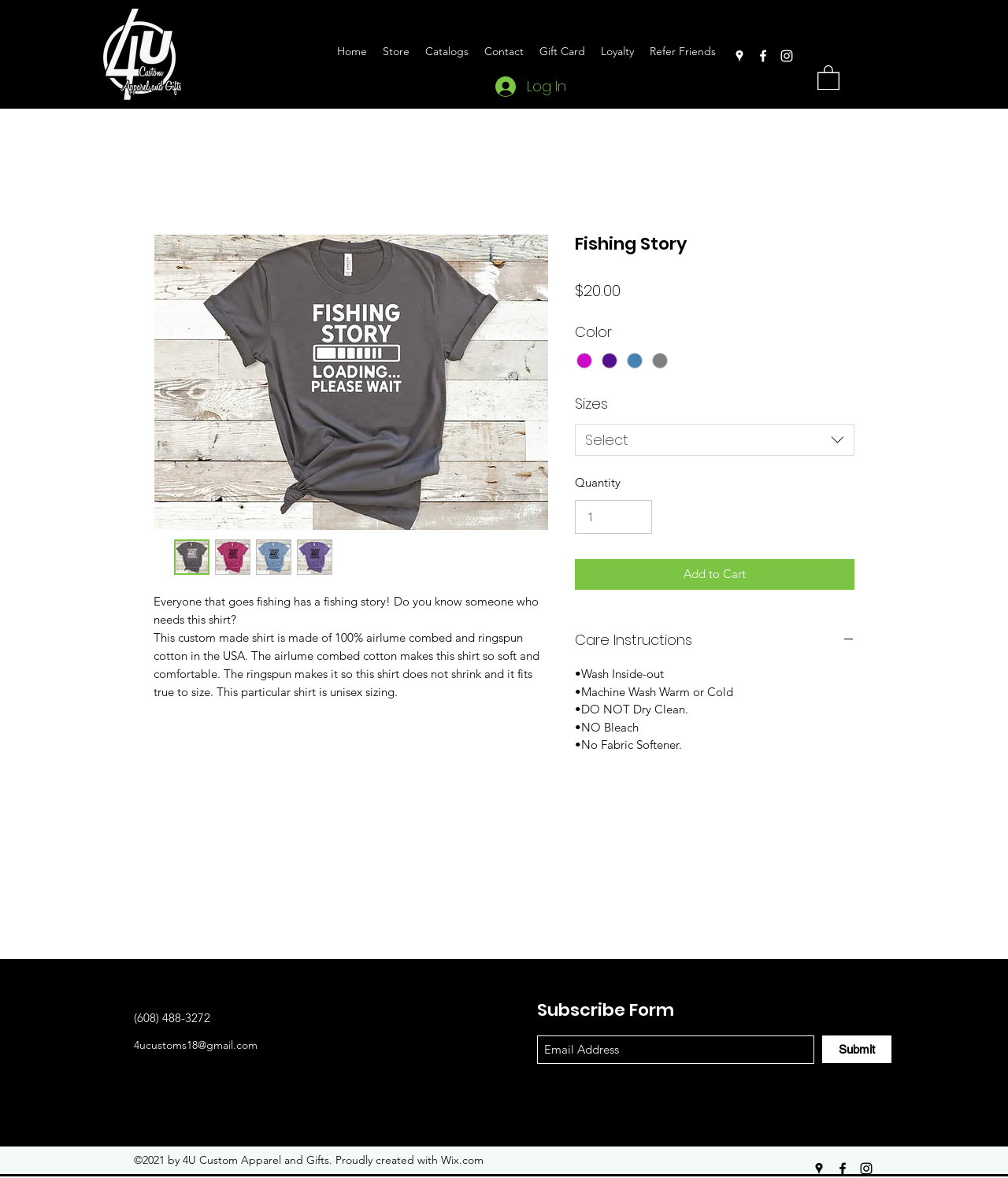Could you highlight the region that needs to be clicked to execute the instruction: "View September 2023"?

None